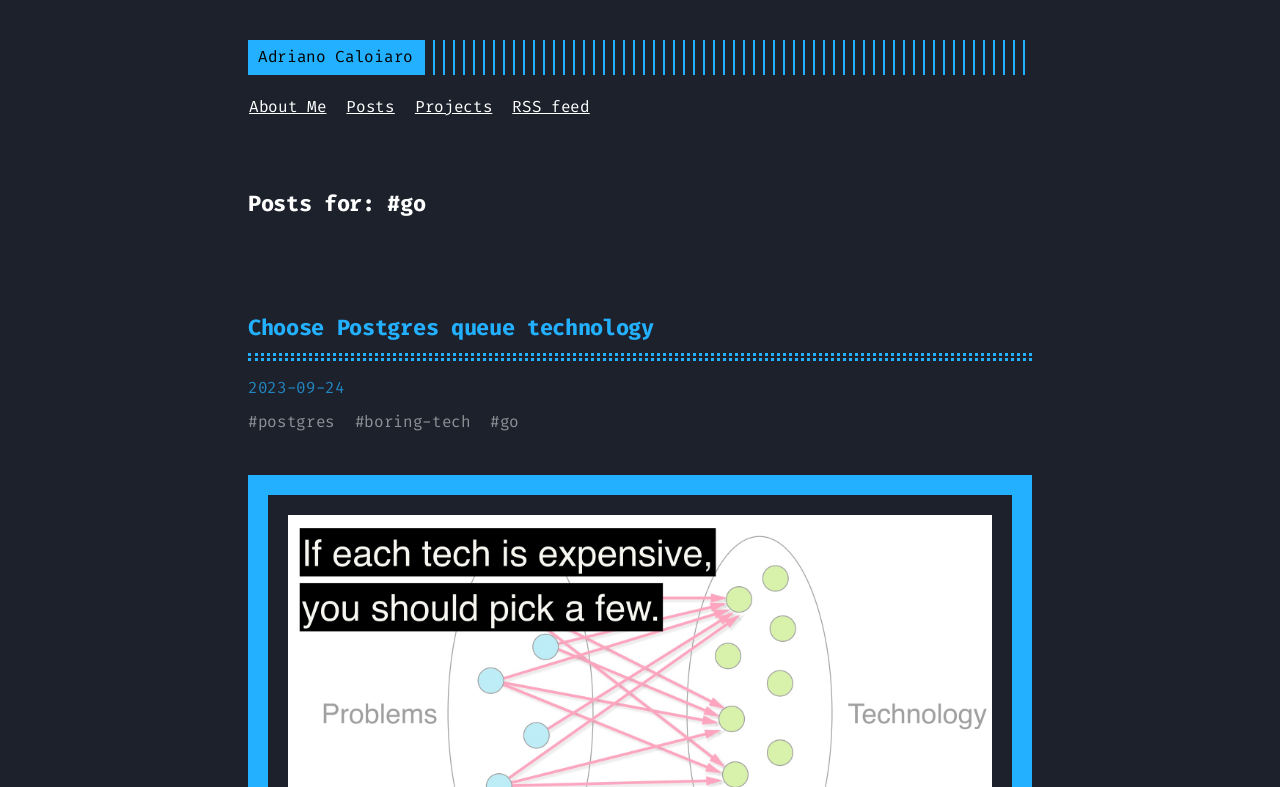Identify the coordinates of the bounding box for the element that must be clicked to accomplish the instruction: "visit go tag page".

[0.39, 0.522, 0.406, 0.549]